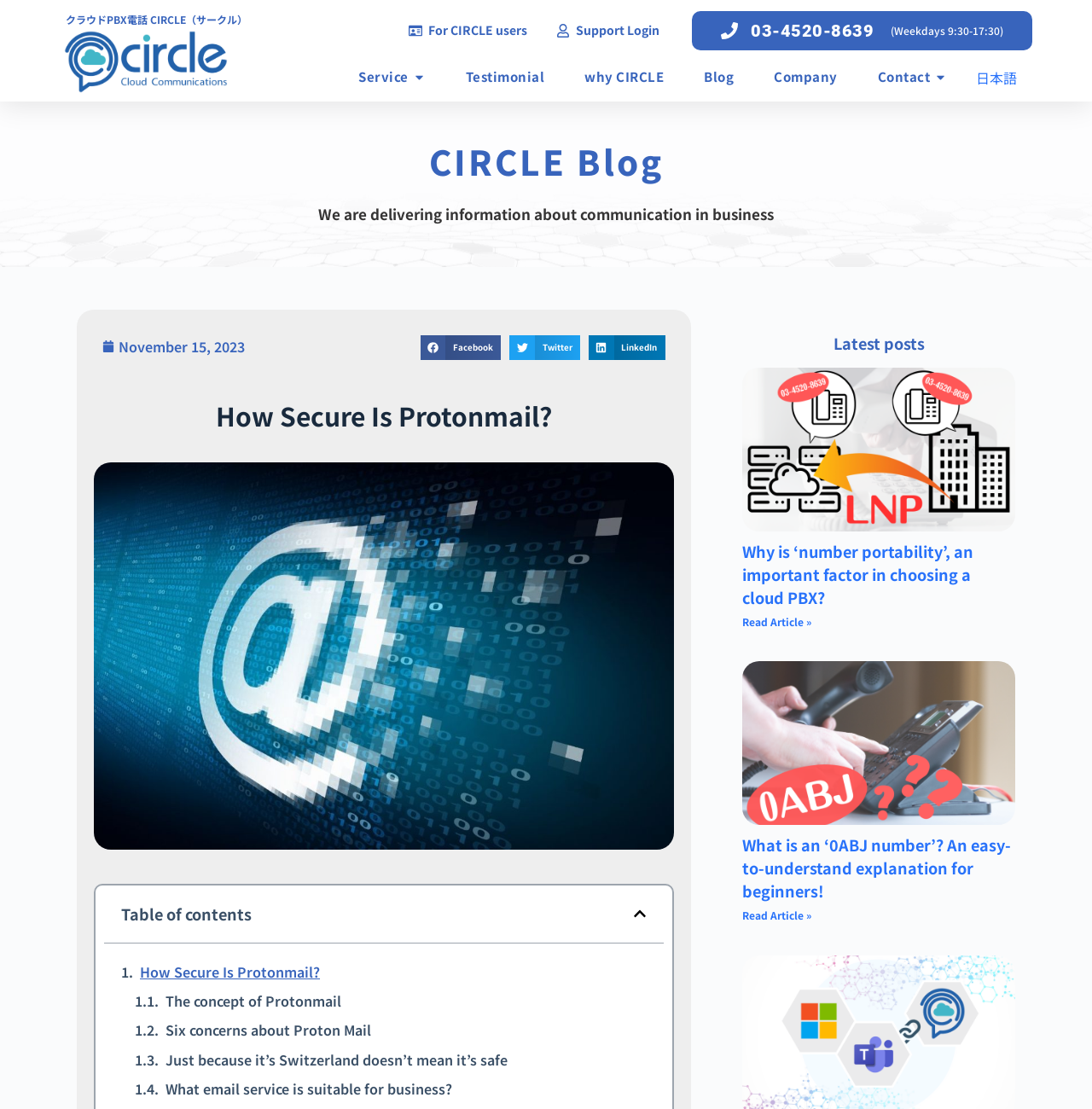Locate the bounding box of the UI element with the following description: "alt="CIRCLE LOGO"".

[0.039, 0.024, 0.229, 0.088]